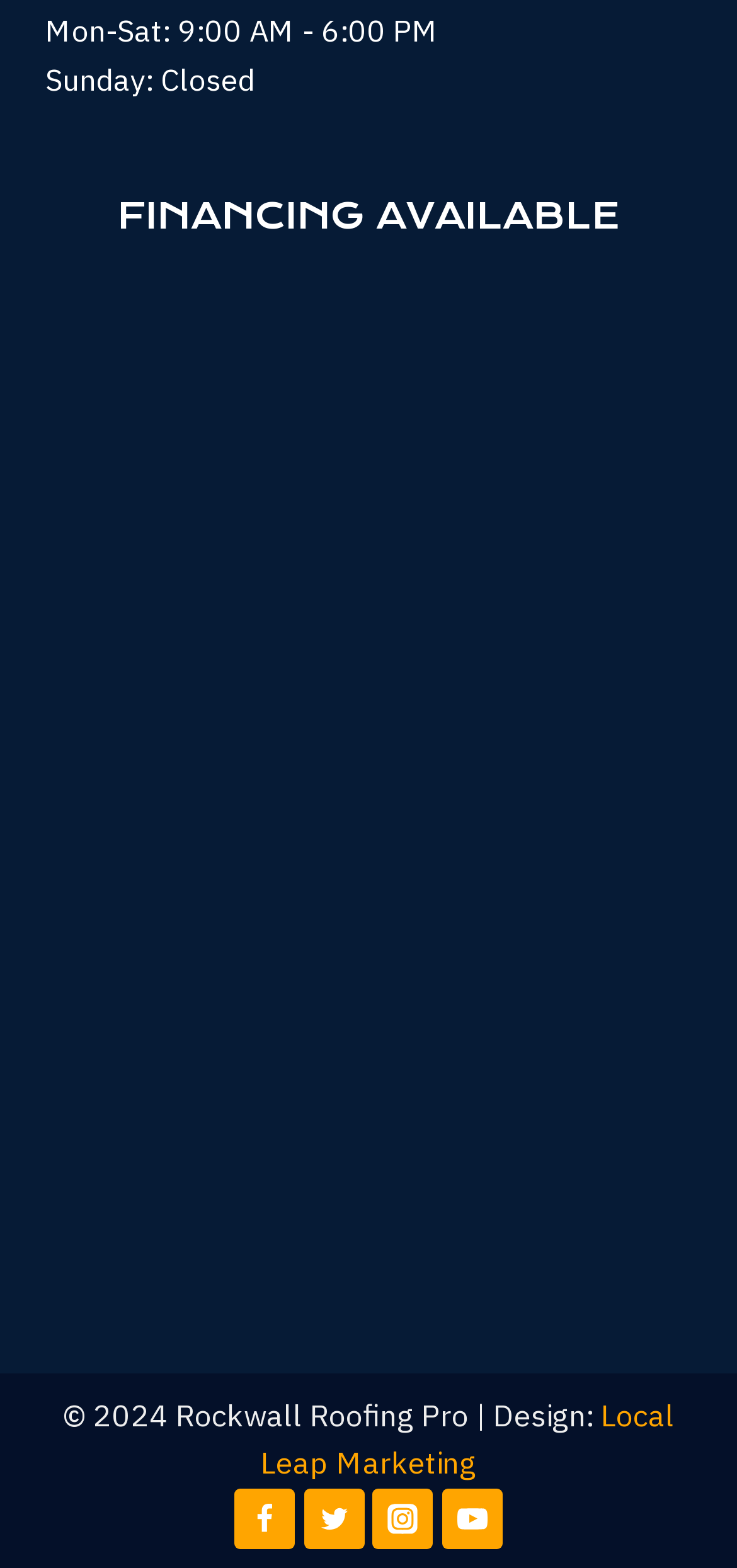Use one word or a short phrase to answer the question provided: 
How many figures are displayed on the webpage?

2